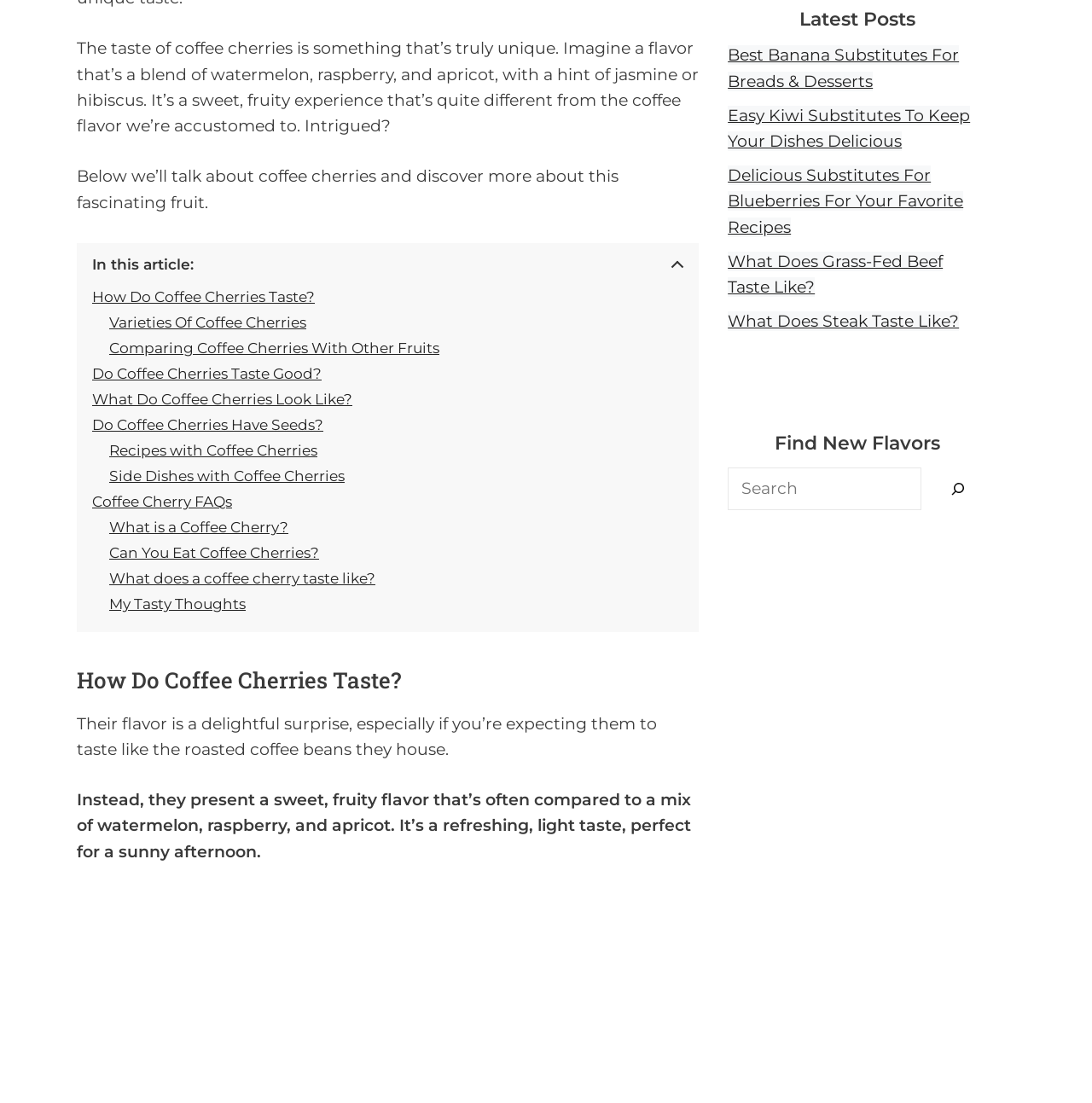From the webpage screenshot, predict the bounding box of the UI element that matches this description: "name="s" placeholder="Search"".

[0.667, 0.423, 0.844, 0.463]